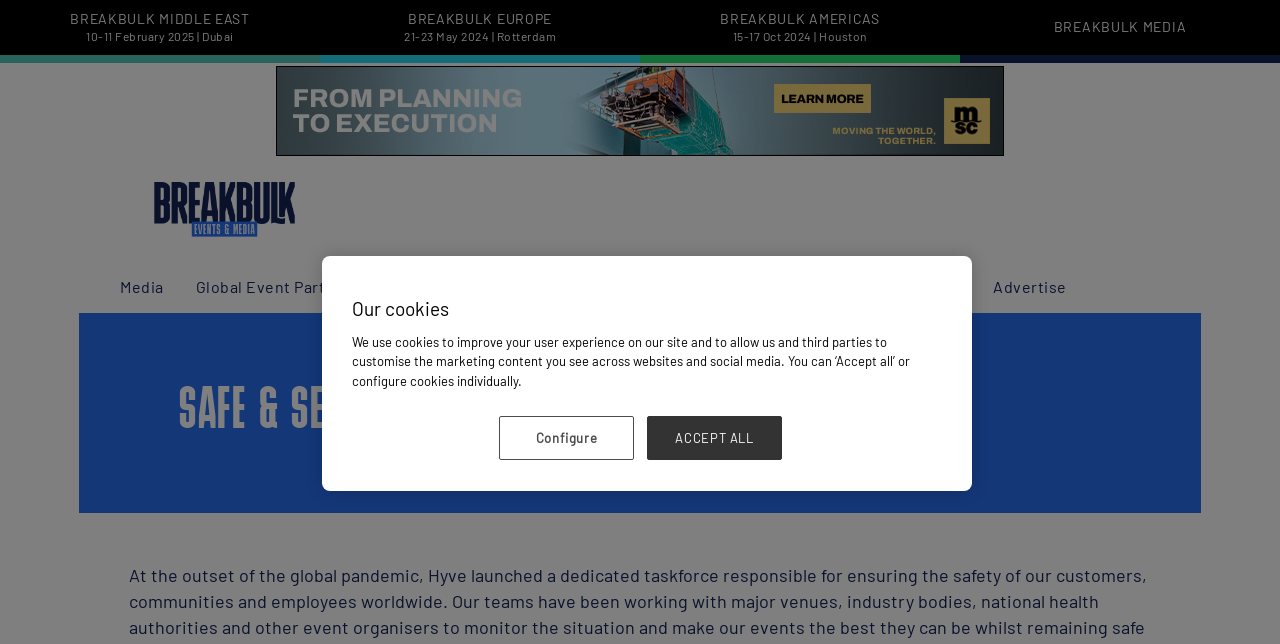Provide the text content of the webpage's main heading.

SAFE & SECURE STANDARDS